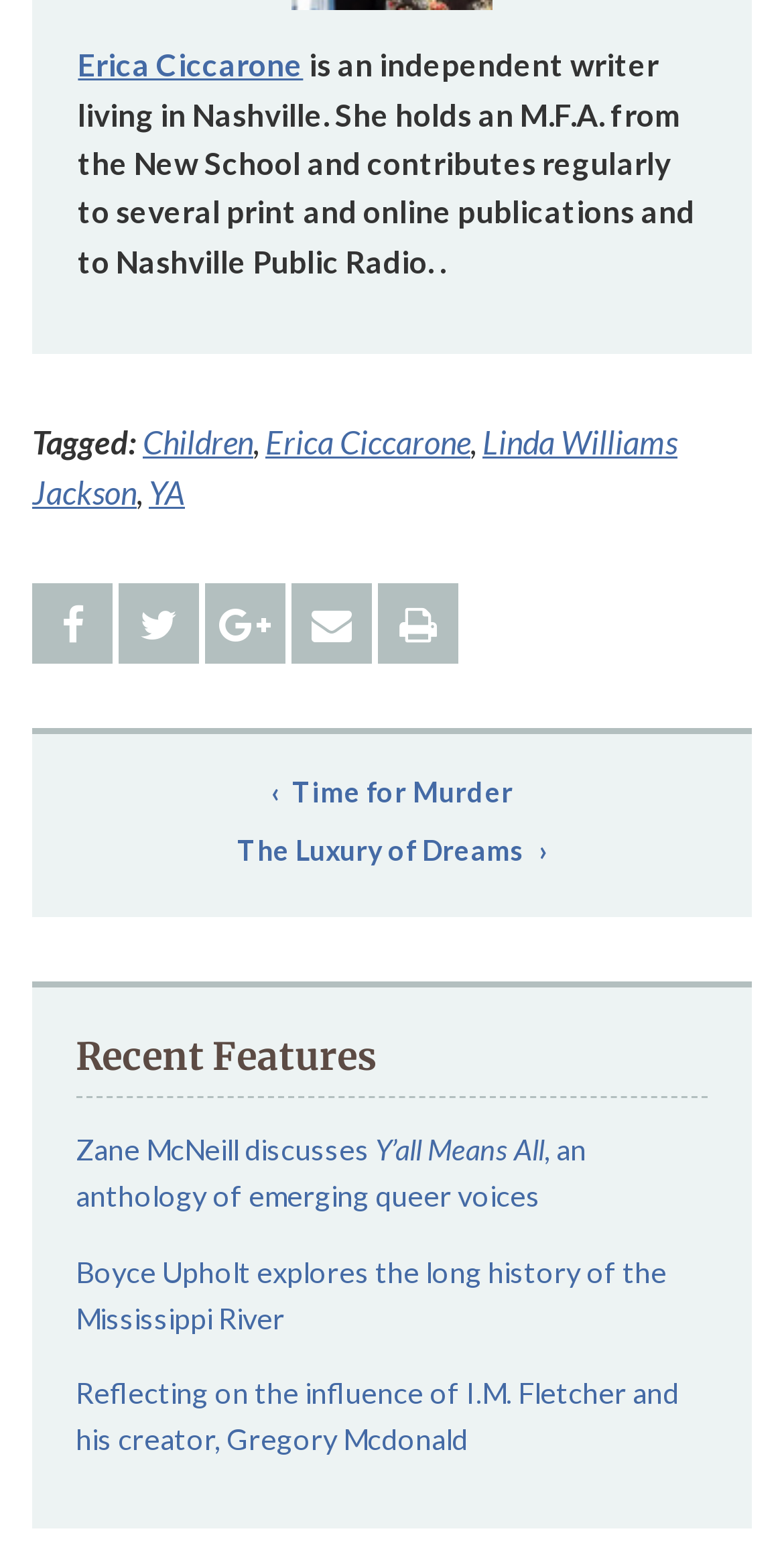Identify the bounding box coordinates of the clickable region required to complete the instruction: "Read posts tagged with Children". The coordinates should be given as four float numbers within the range of 0 and 1, i.e., [left, top, right, bottom].

[0.182, 0.27, 0.323, 0.294]